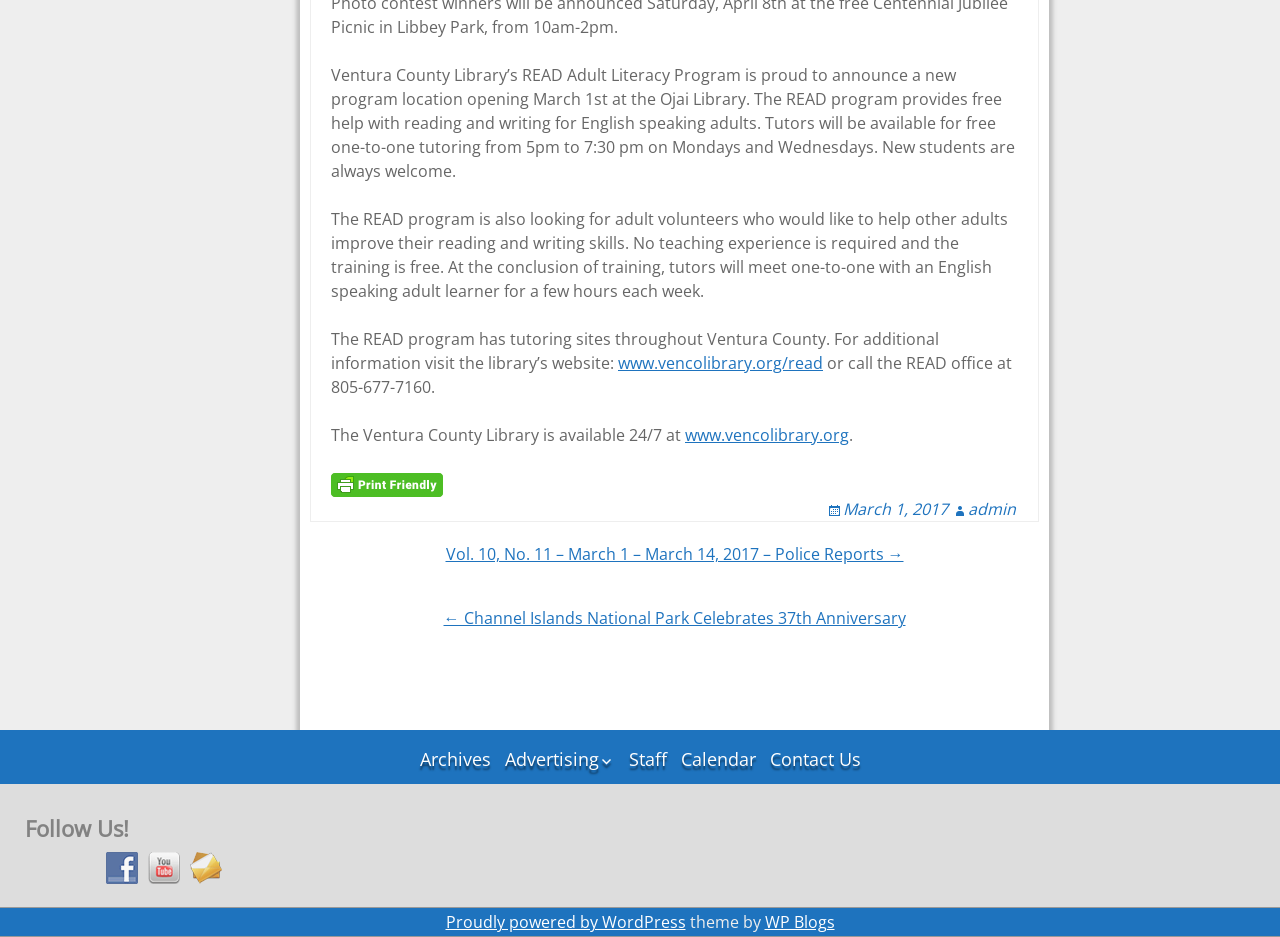What is the phone number to call for additional information about the READ program?
Relying on the image, give a concise answer in one word or a brief phrase.

805-677-7160